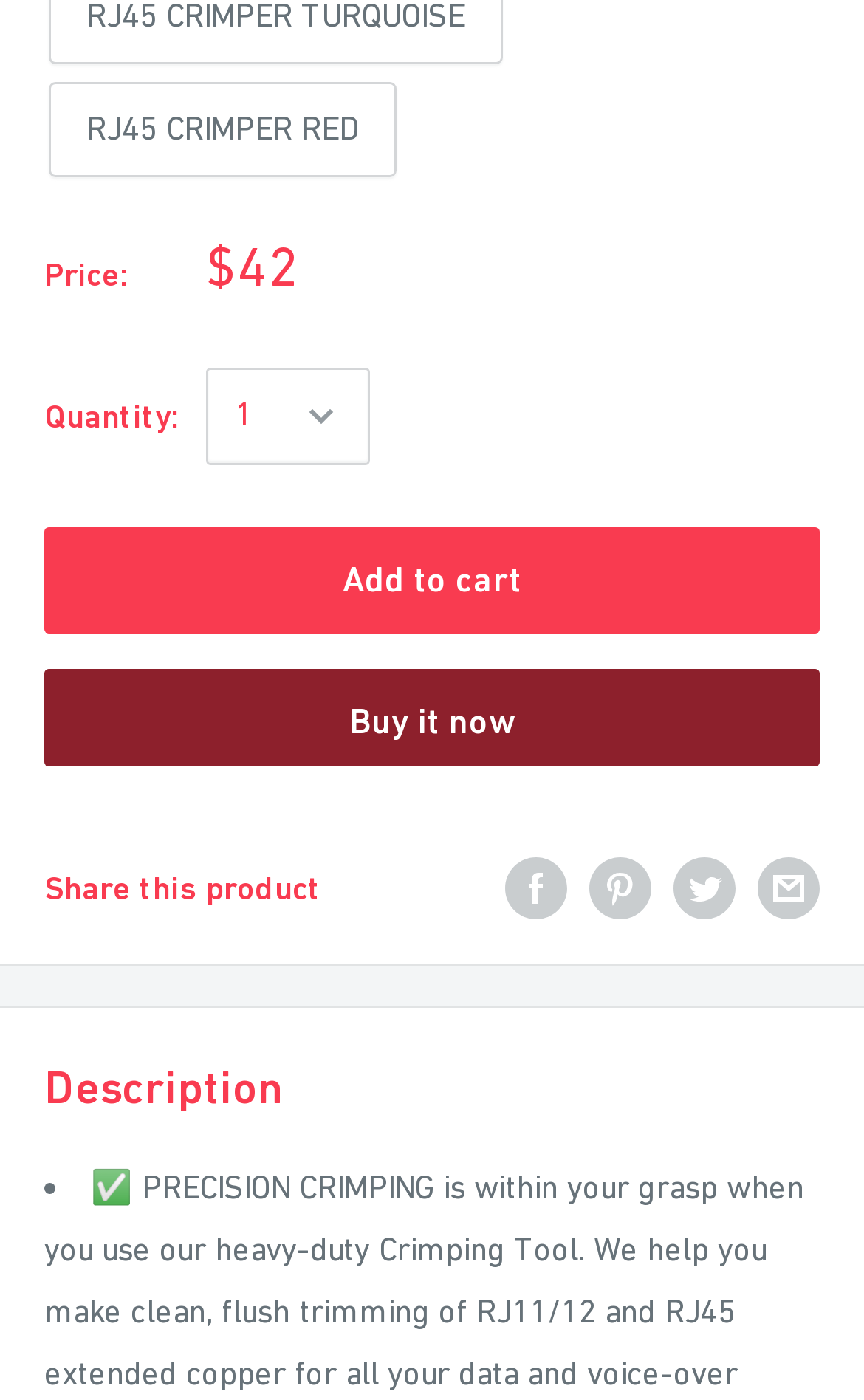How many social media platforms can you share the product on?
Based on the screenshot, provide a one-word or short-phrase response.

4